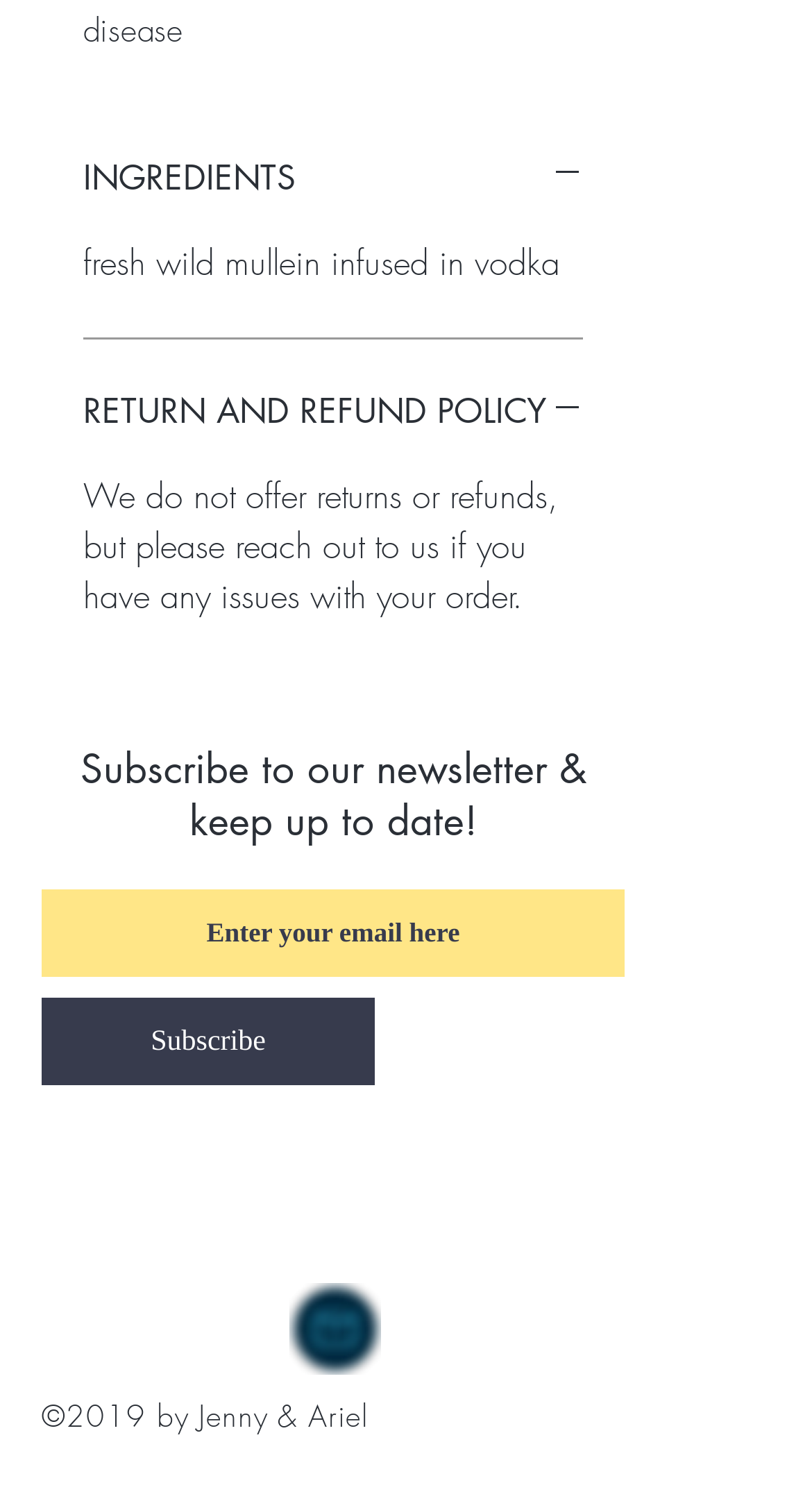From the given element description: "RETURN AND REFUND POLICY", find the bounding box for the UI element. Provide the coordinates as four float numbers between 0 and 1, in the order [left, top, right, bottom].

[0.103, 0.258, 0.718, 0.289]